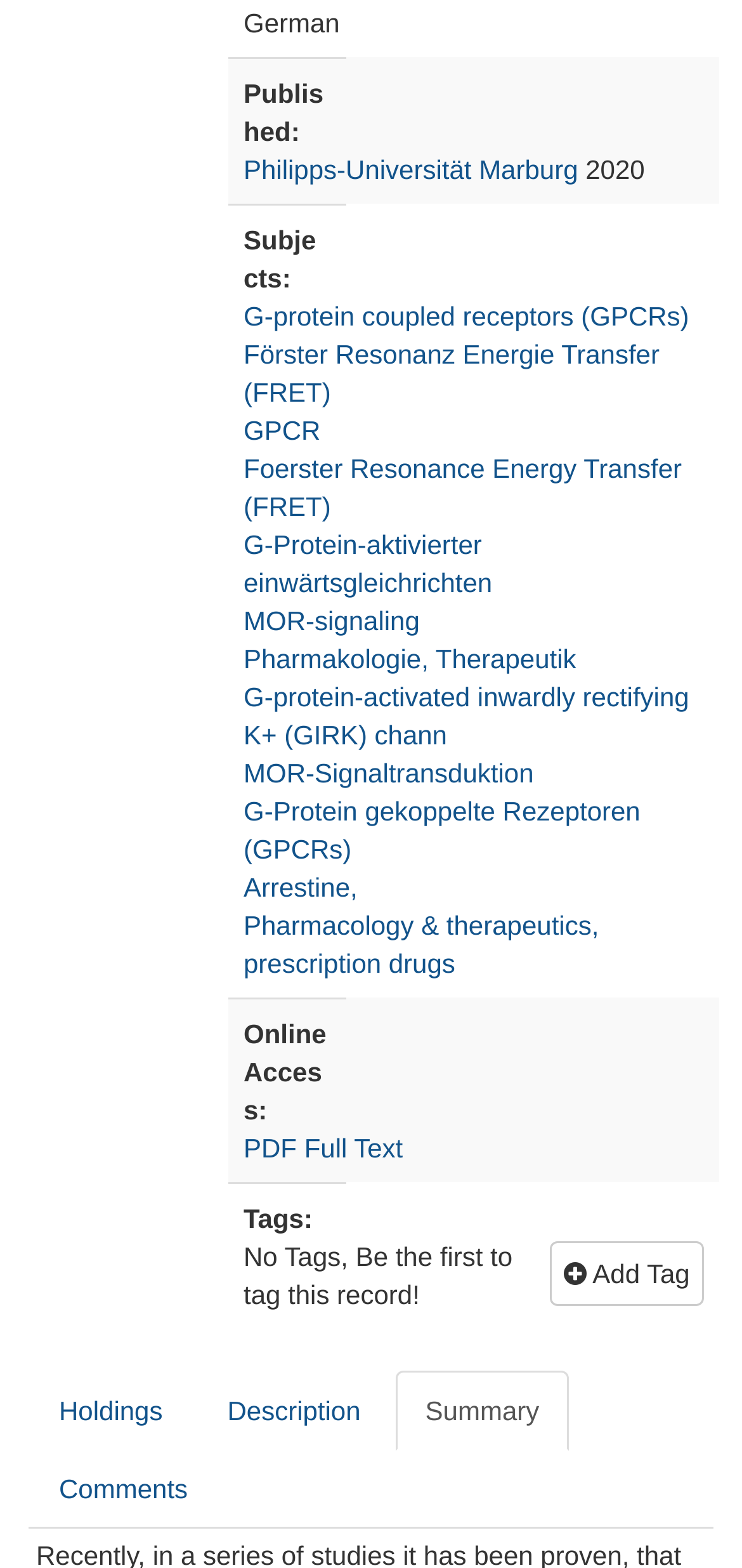Please find the bounding box coordinates of the element that you should click to achieve the following instruction: "Add a tag to this record". The coordinates should be presented as four float numbers between 0 and 1: [left, top, right, bottom].

[0.742, 0.792, 0.948, 0.833]